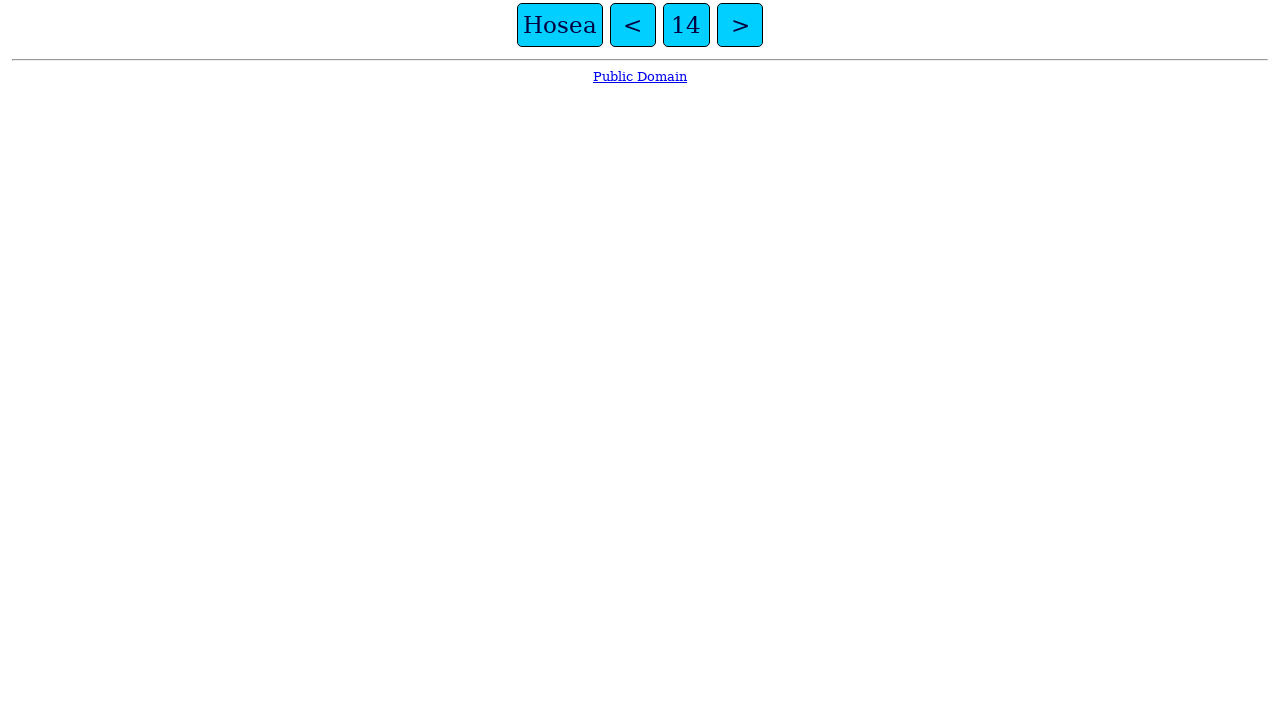Locate and provide the bounding box coordinates for the HTML element that matches this description: "<".

[0.476, 0.005, 0.513, 0.068]